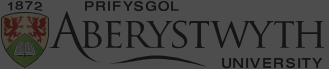Please provide a one-word or short phrase answer to the question:
What is the language of the text in the logo?

Welsh